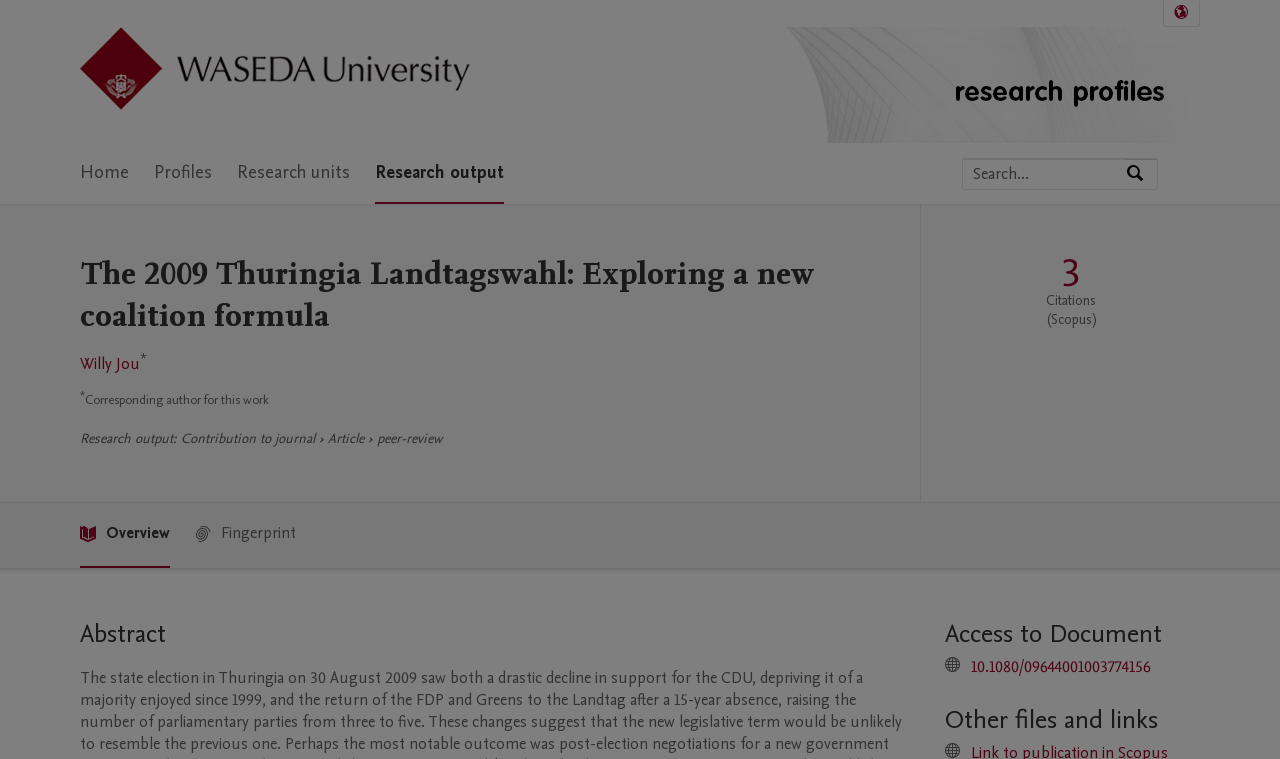With reference to the image, please provide a detailed answer to the following question: How many citations are mentioned?

I found a link element with the text 'Source: Scopus: 3' at coordinates [0.829, 0.337, 0.845, 0.384]. This suggests that the number of citations mentioned is 3.